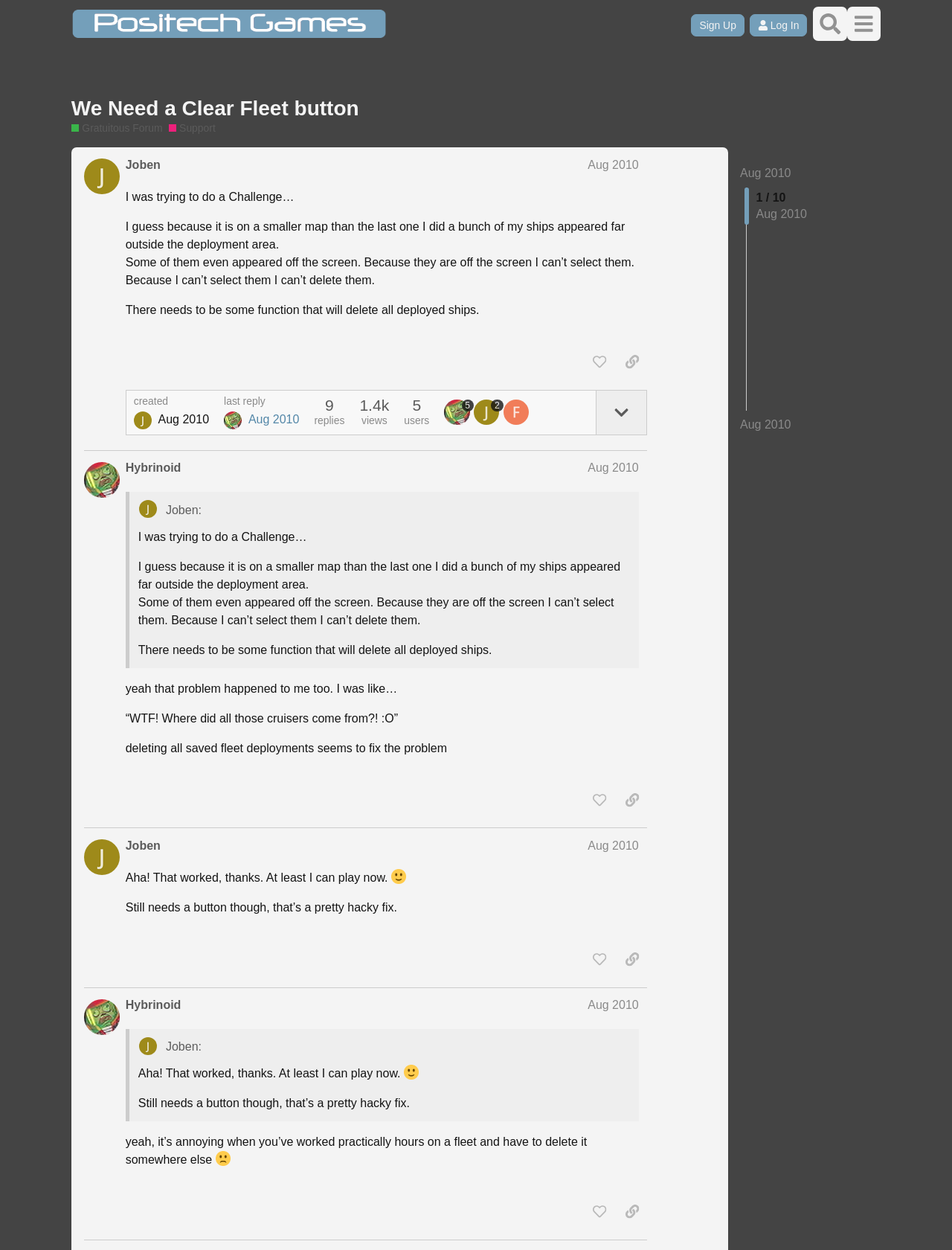Please determine the bounding box coordinates of the element to click on in order to accomplish the following task: "like this post". Ensure the coordinates are four float numbers ranging from 0 to 1, i.e., [left, top, right, bottom].

[0.615, 0.279, 0.645, 0.3]